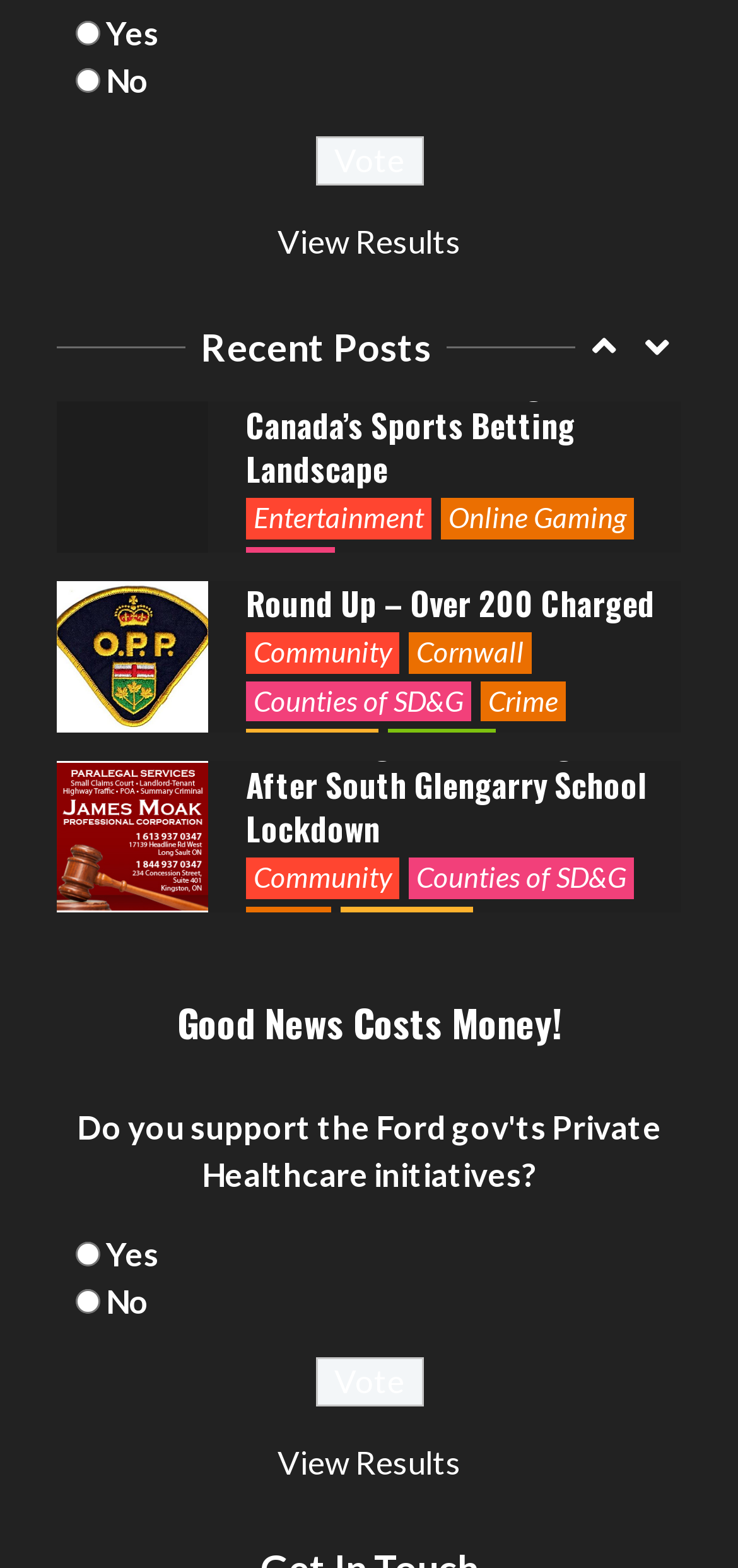Kindly determine the bounding box coordinates of the area that needs to be clicked to fulfill this instruction: "Read 'SD&G OPP Easter Weekend Round Up – Over 200 Charged'".

[0.333, 0.115, 0.897, 0.169]